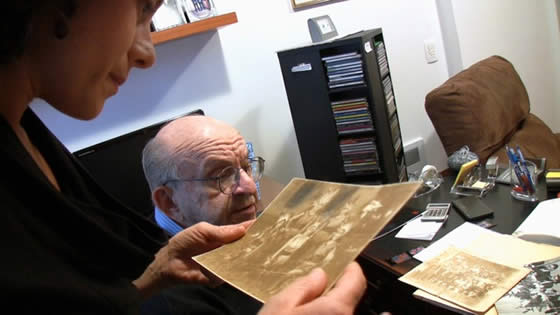Respond with a single word or phrase to the following question:
What is the man's expression?

Curiosity and reflection